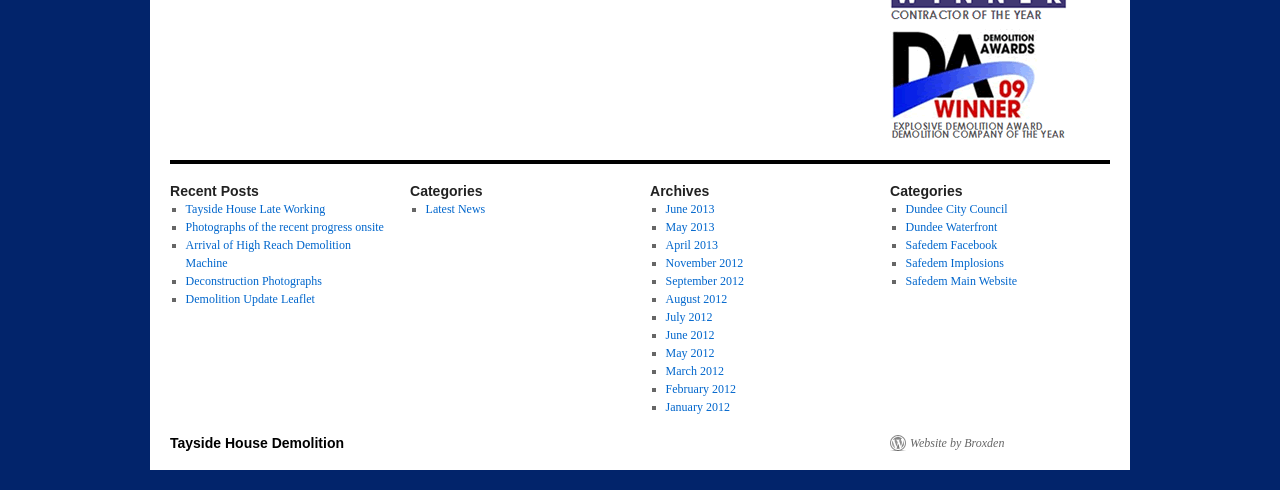What is the name of the company that developed the website?
Provide an in-depth and detailed answer to the question.

The webpage has a link at the bottom titled 'Website by Broxden', which suggests that Broxden is the company that developed the website.